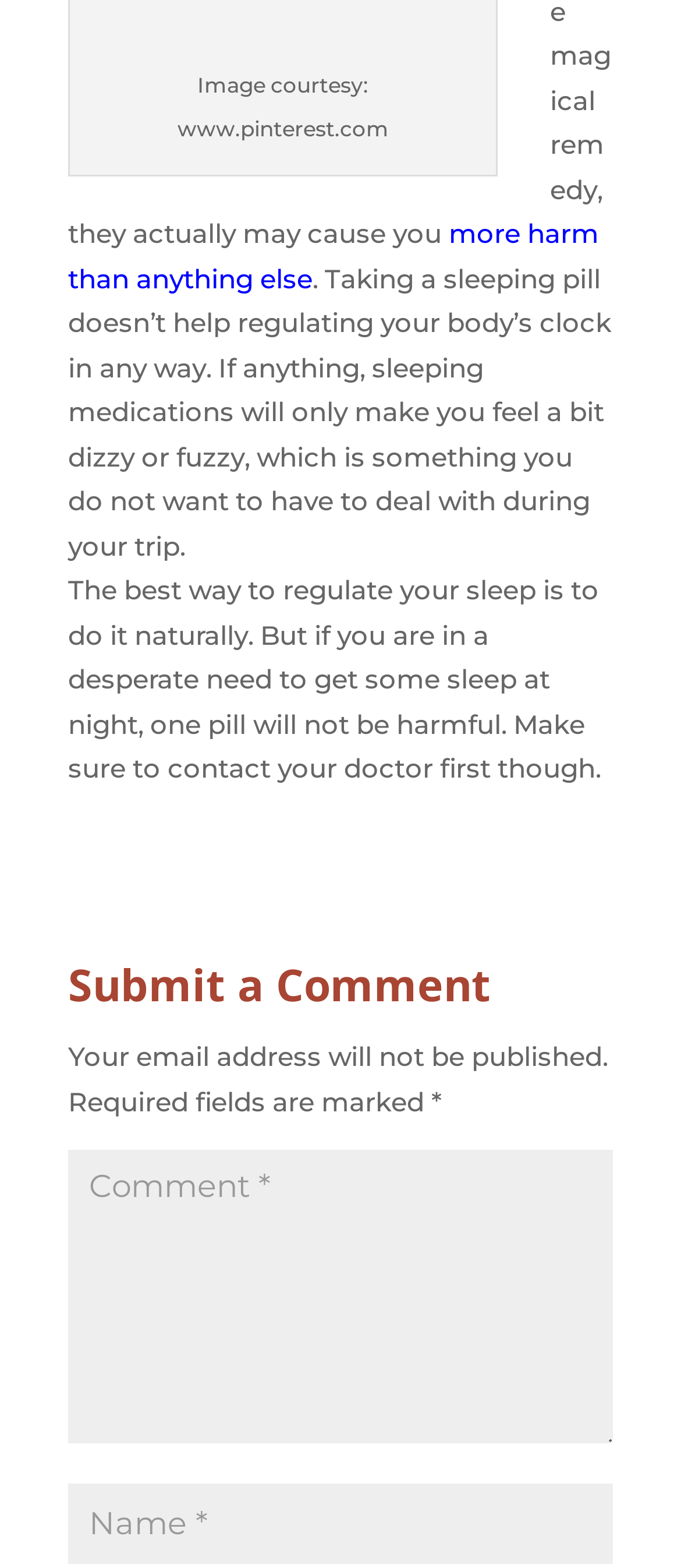What is the recommended way to regulate sleep?
Please use the image to provide an in-depth answer to the question.

According to the text, 'The best way to regulate your sleep is to do it naturally.' This suggests that the recommended approach is to regulate sleep without relying on medications or other artificial means.